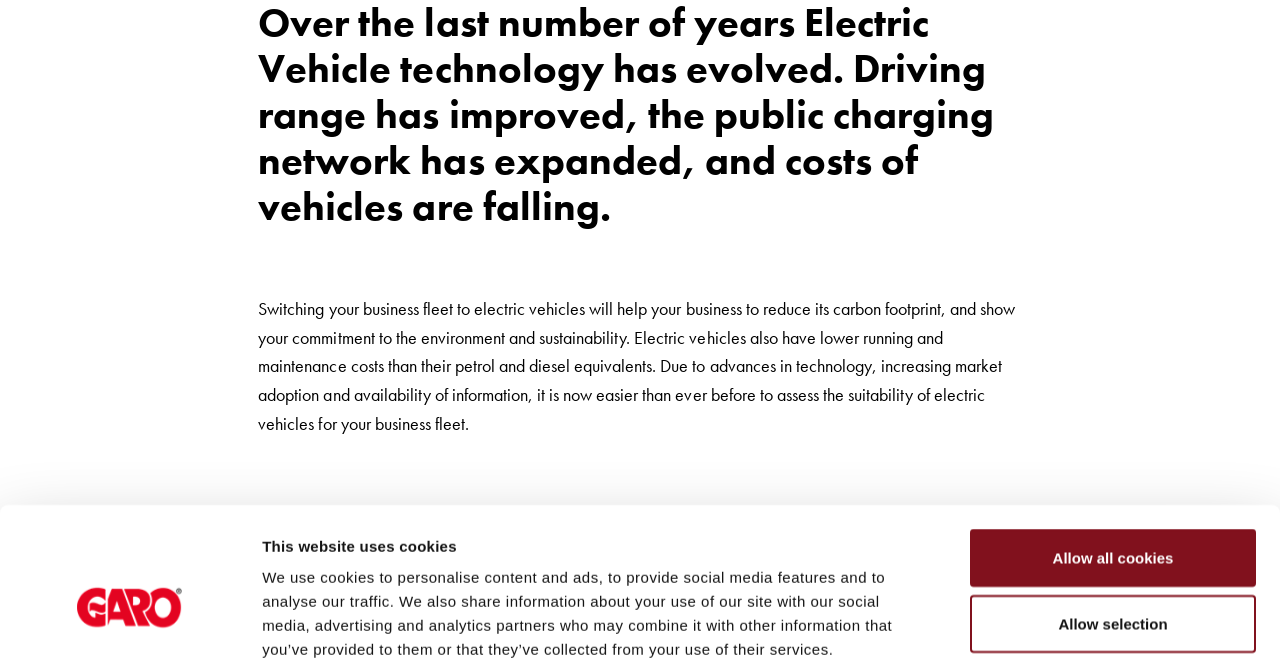Given the description "Allow selection", provide the bounding box coordinates of the corresponding UI element.

[0.758, 0.699, 0.981, 0.786]